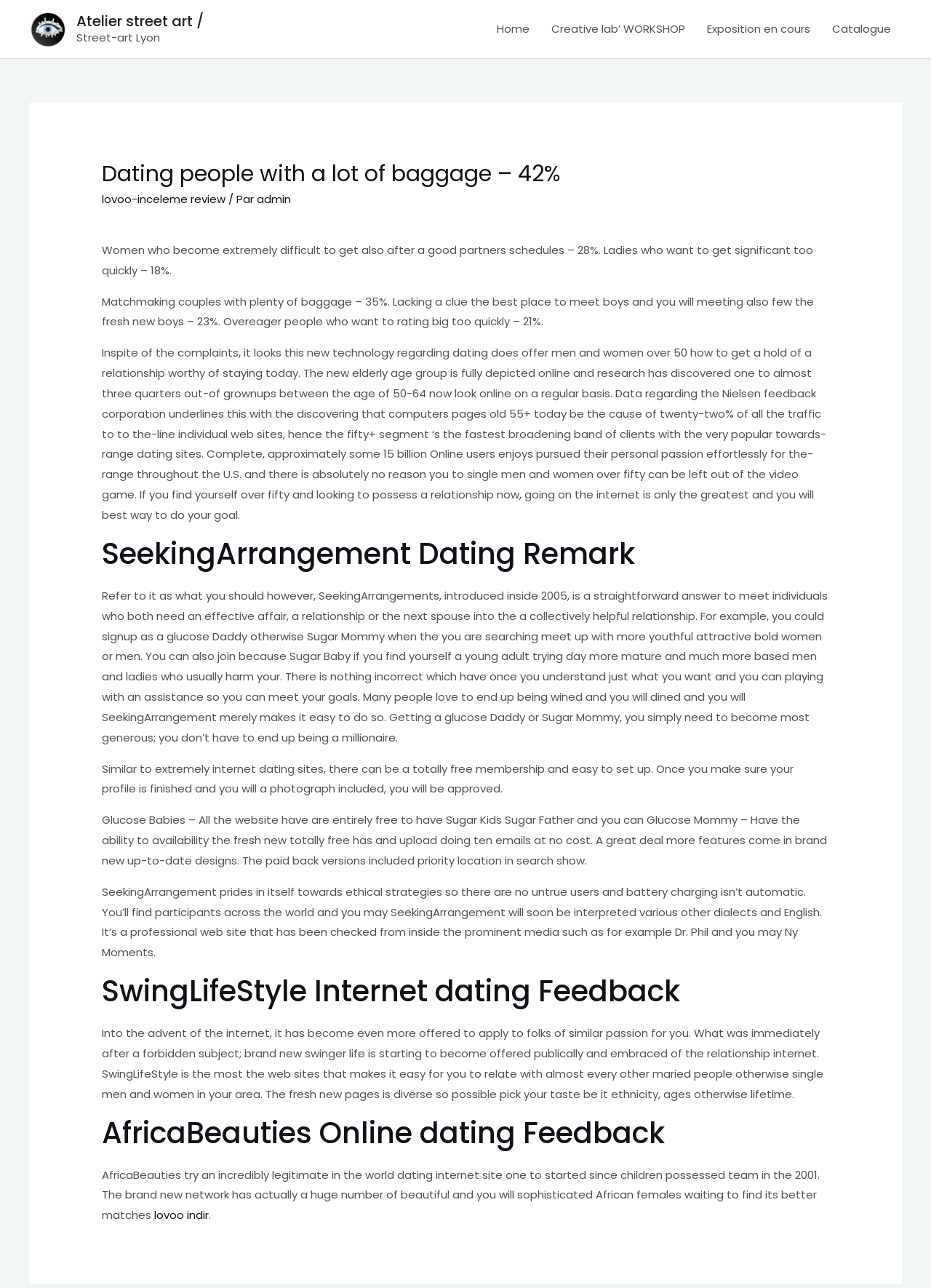Determine the bounding box coordinates of the element that should be clicked to execute the following command: "Click the 'lovoo-inceleme review' link".

[0.109, 0.149, 0.242, 0.161]